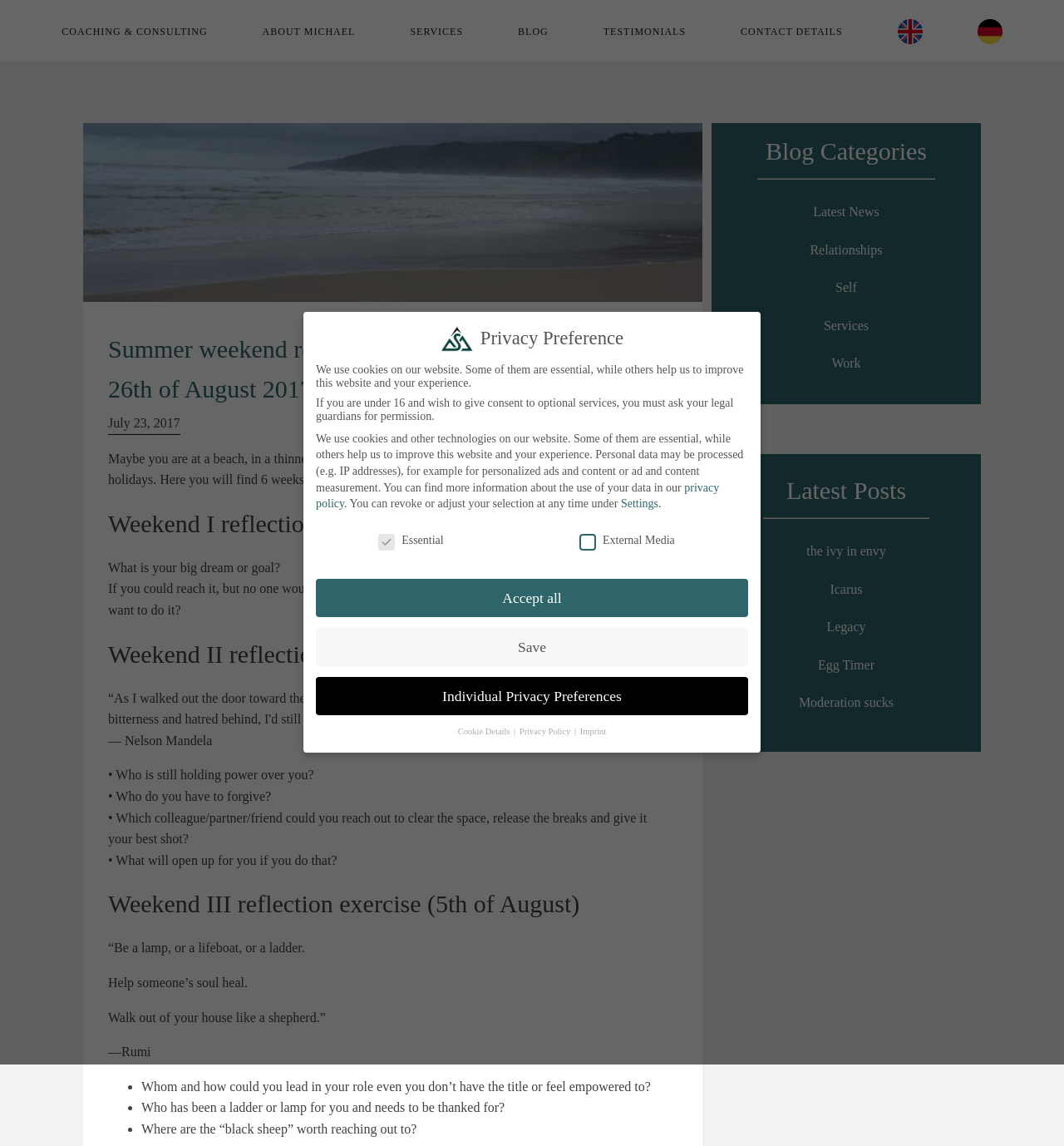How many reflection exercises are there?
Refer to the image and offer an in-depth and detailed answer to the question.

I counted the number of headings that start with 'Weekend' and found 6 of them, which correspond to the 6 weeks of short, reflective exercises mentioned in the introduction.